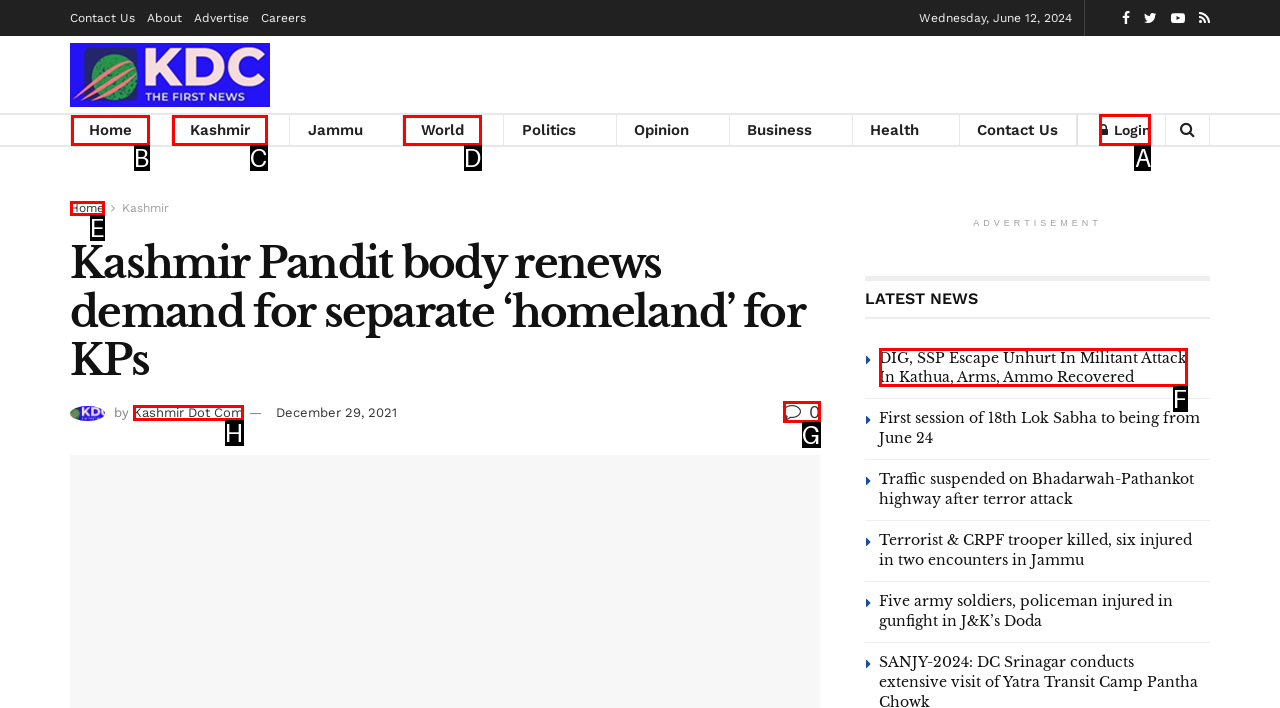Identify the correct HTML element to click for the task: Login to the website. Provide the letter of your choice.

A